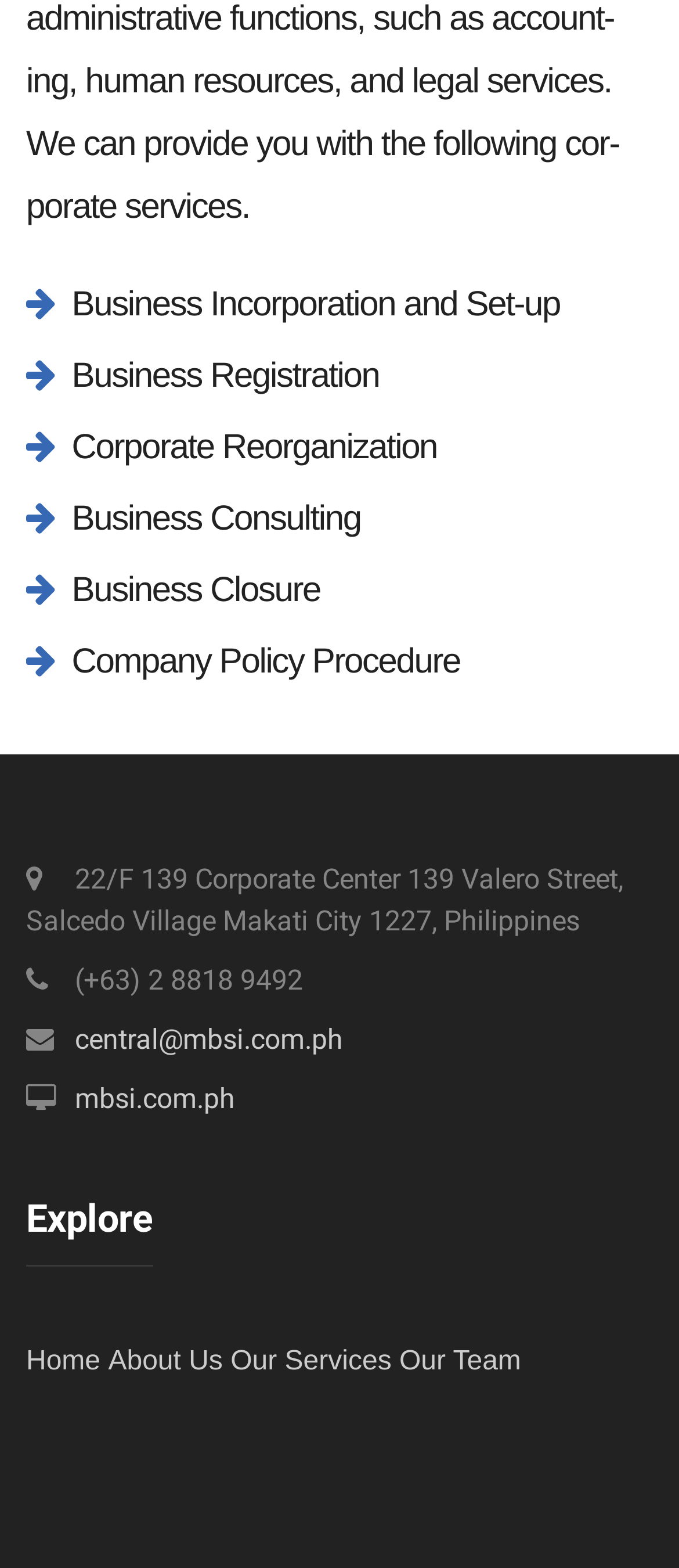Give a one-word or short-phrase answer to the following question: 
What is the company's address?

139 Corporate Center, Salcedo Village Makati City 1227, Philippines